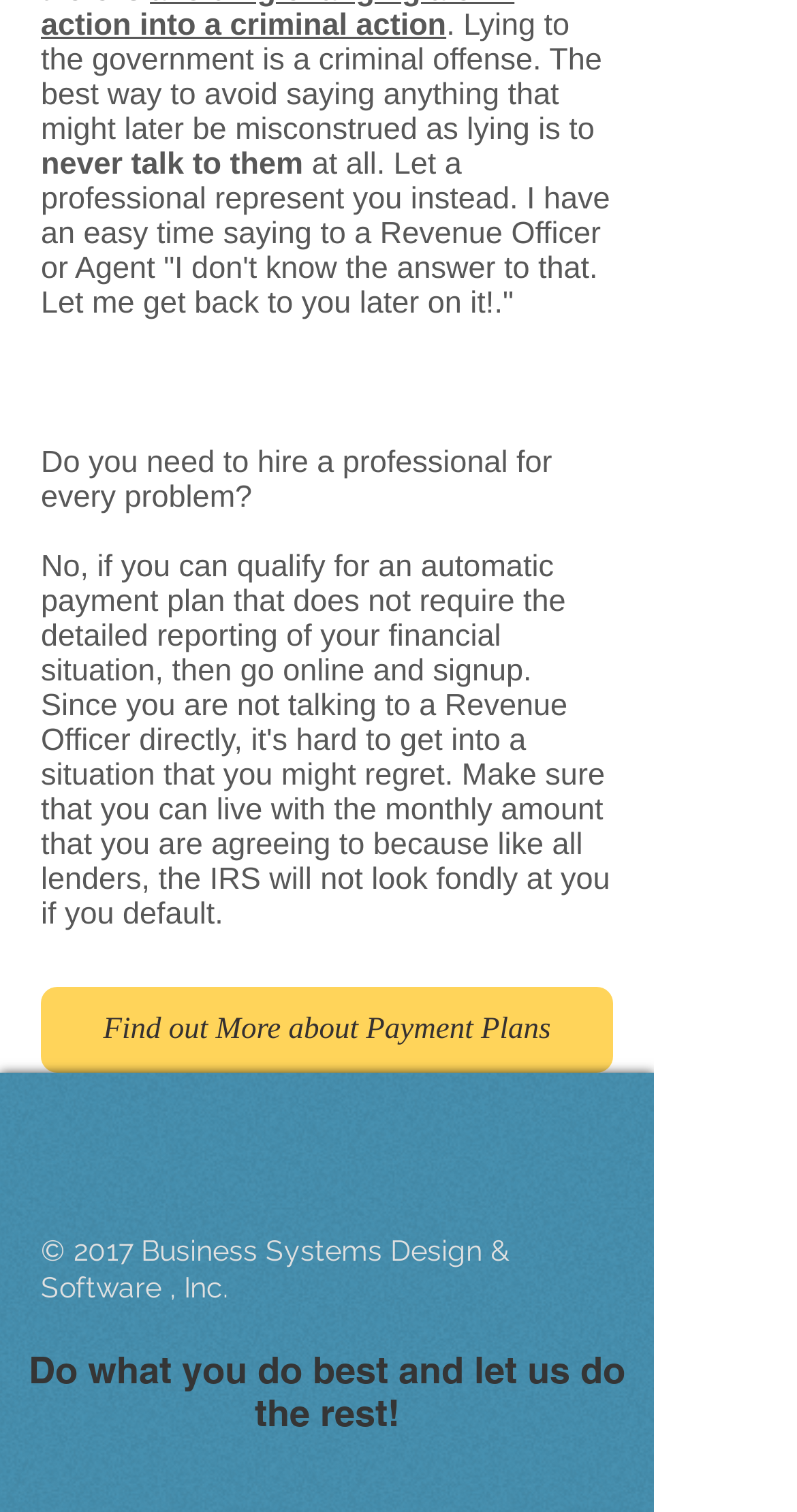What is the warning about government interactions?
Based on the image, give a one-word or short phrase answer.

Lying is a criminal offense